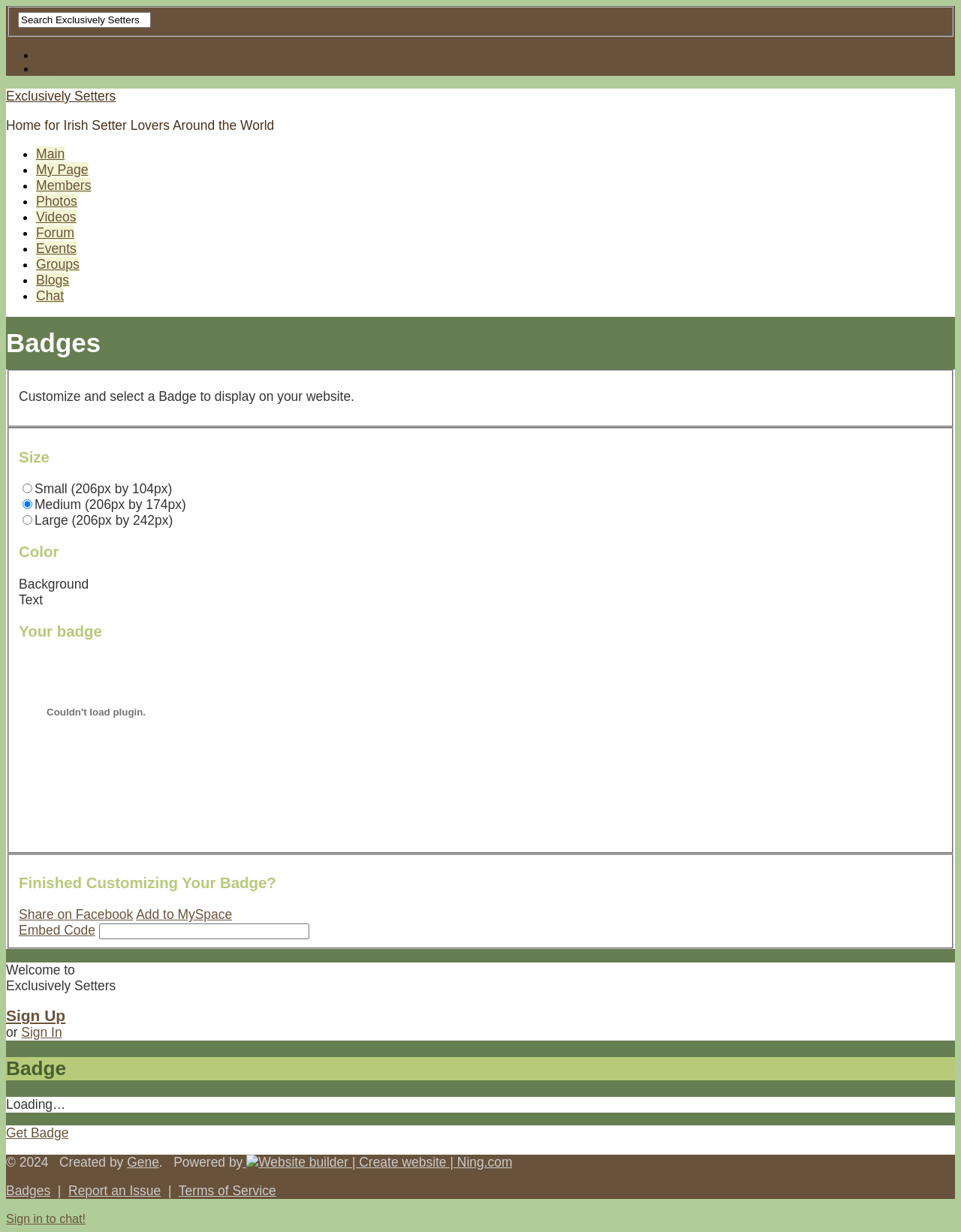What is the purpose of this website?
Based on the image, answer the question with a single word or brief phrase.

Share Irish Setter stories and photos